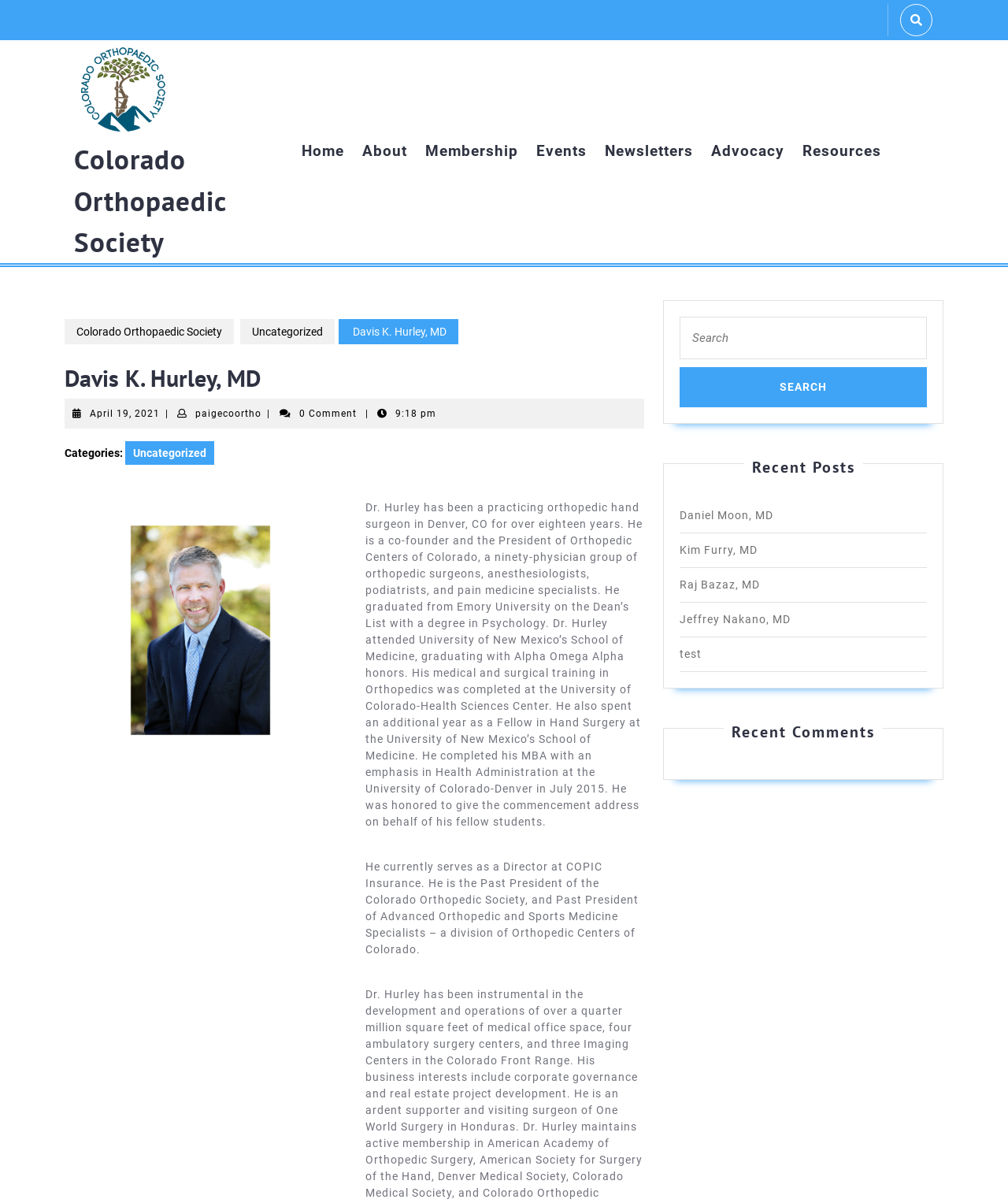Determine the bounding box coordinates of the clickable area required to perform the following instruction: "Search for something". The coordinates should be represented as four float numbers between 0 and 1: [left, top, right, bottom].

[0.674, 0.263, 0.92, 0.299]